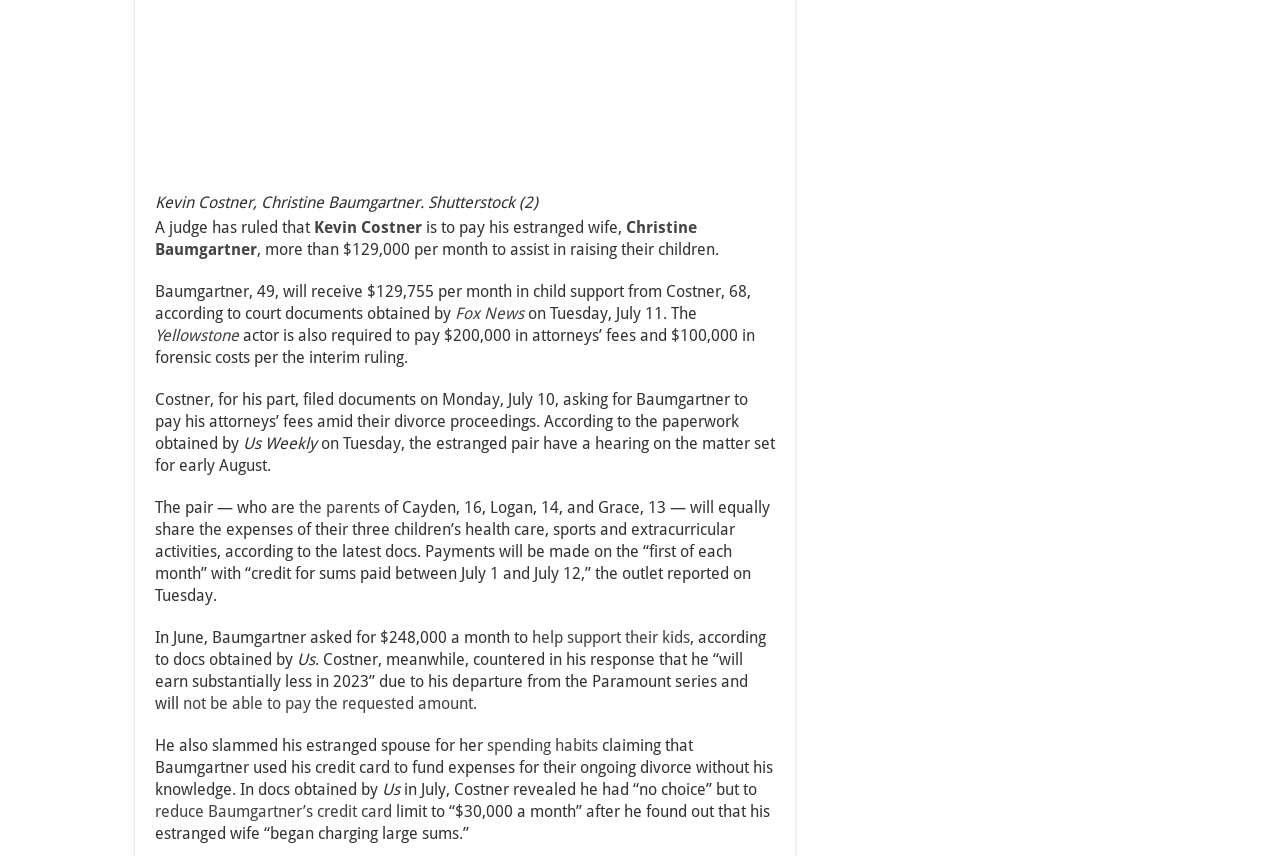Determine the bounding box coordinates of the element's region needed to click to follow the instruction: "Visit Fox News". Provide these coordinates as four float numbers between 0 and 1, formatted as [left, top, right, bottom].

[0.355, 0.355, 0.409, 0.377]